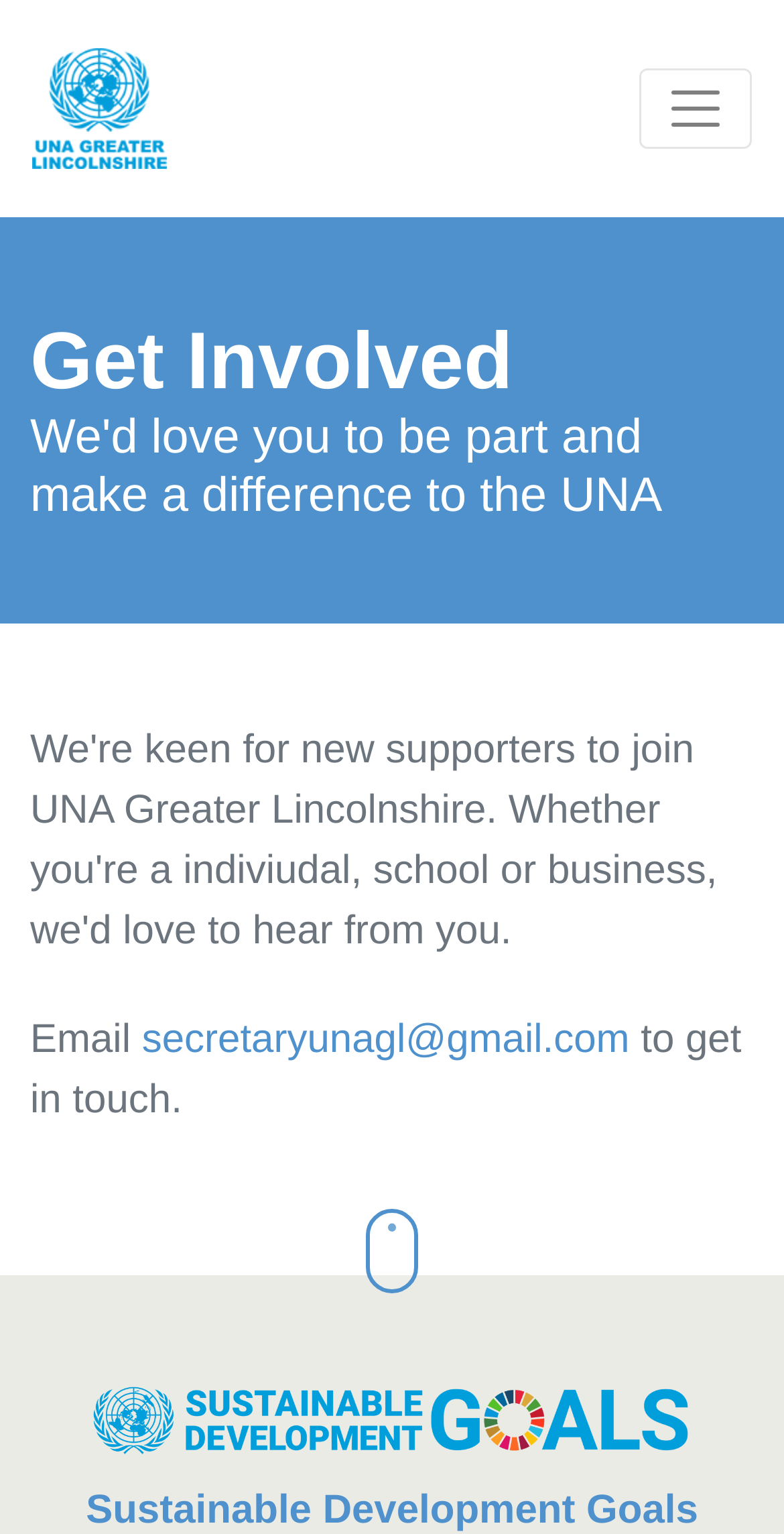Write an elaborate caption that captures the essence of the webpage.

The webpage is about UNA Greater Lincolnshire, a branch of the UNA-UK Charity. At the top left of the page, there is a link to "UNA Great Lincolnshire" accompanied by an image. 

Below this, there is a button to toggle navigation, which is currently not expanded. To the left of this button, a heading reads "Get Involved We'd love you to be part and make a difference to the UNA". 

Further down, there is a section with the label "Email" followed by a link to "secretaryunagl@gmail.com" and a sentence "to get in touch." This section is positioned near the top of the page, slightly to the right of the heading. 

At the bottom of the page, there is another link with an image, positioned near the center of the page.